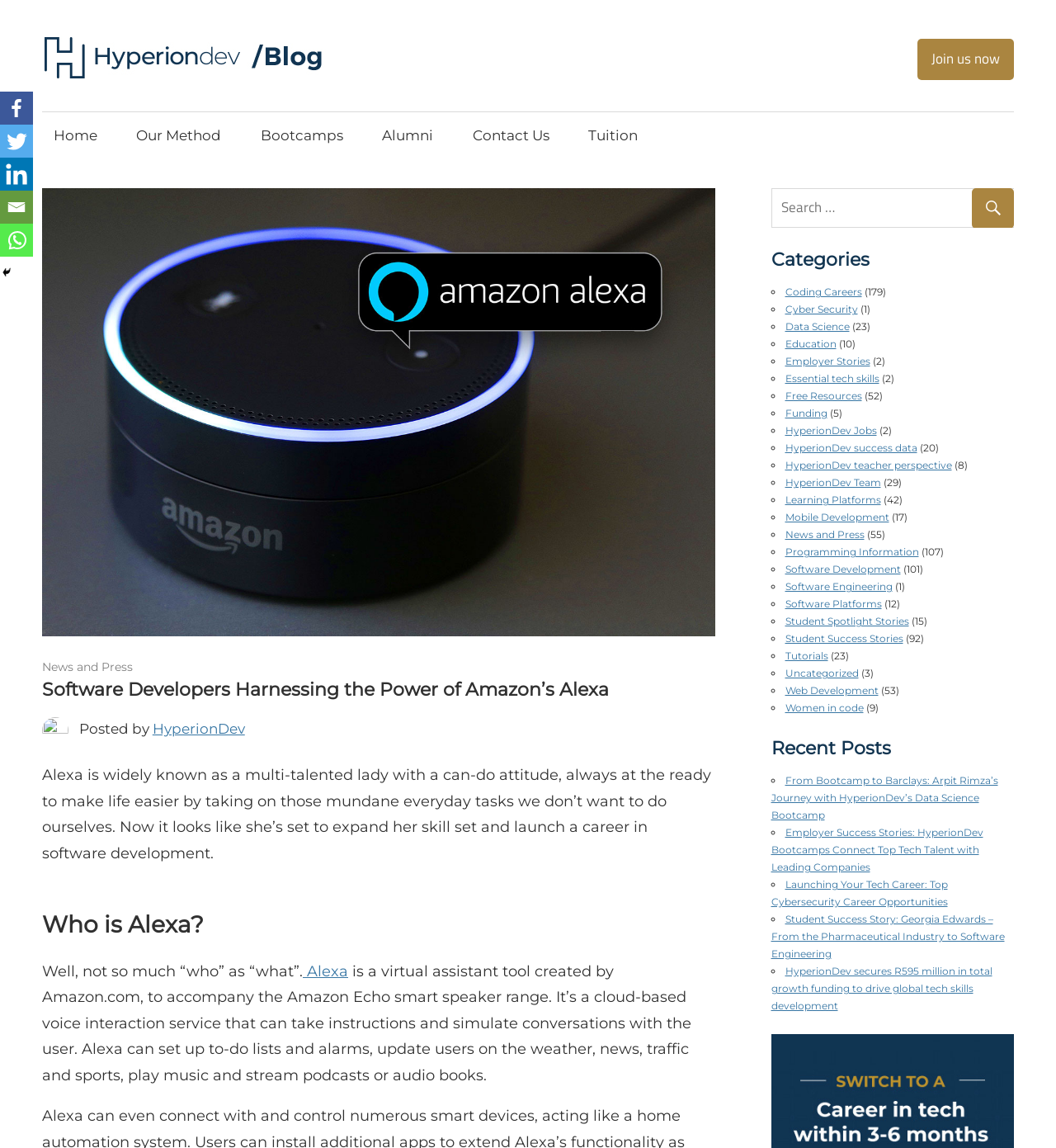Please mark the clickable region by giving the bounding box coordinates needed to complete this instruction: "Click on the 'Join us now' button".

[0.869, 0.034, 0.96, 0.07]